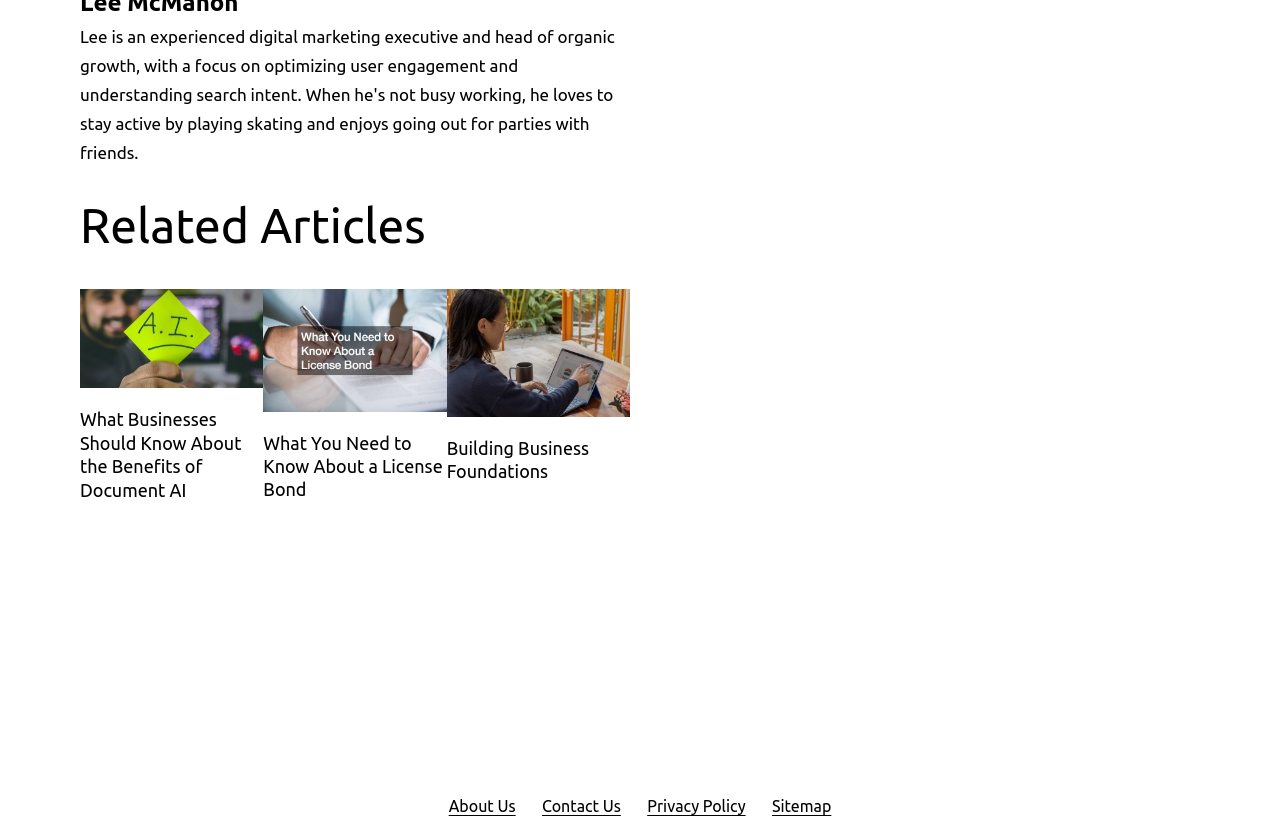Determine the bounding box coordinates for the clickable element required to fulfill the instruction: "explore what businesses should know about the benefits of document AI". Provide the coordinates as four float numbers between 0 and 1, i.e., [left, top, right, bottom].

[0.062, 0.49, 0.189, 0.597]